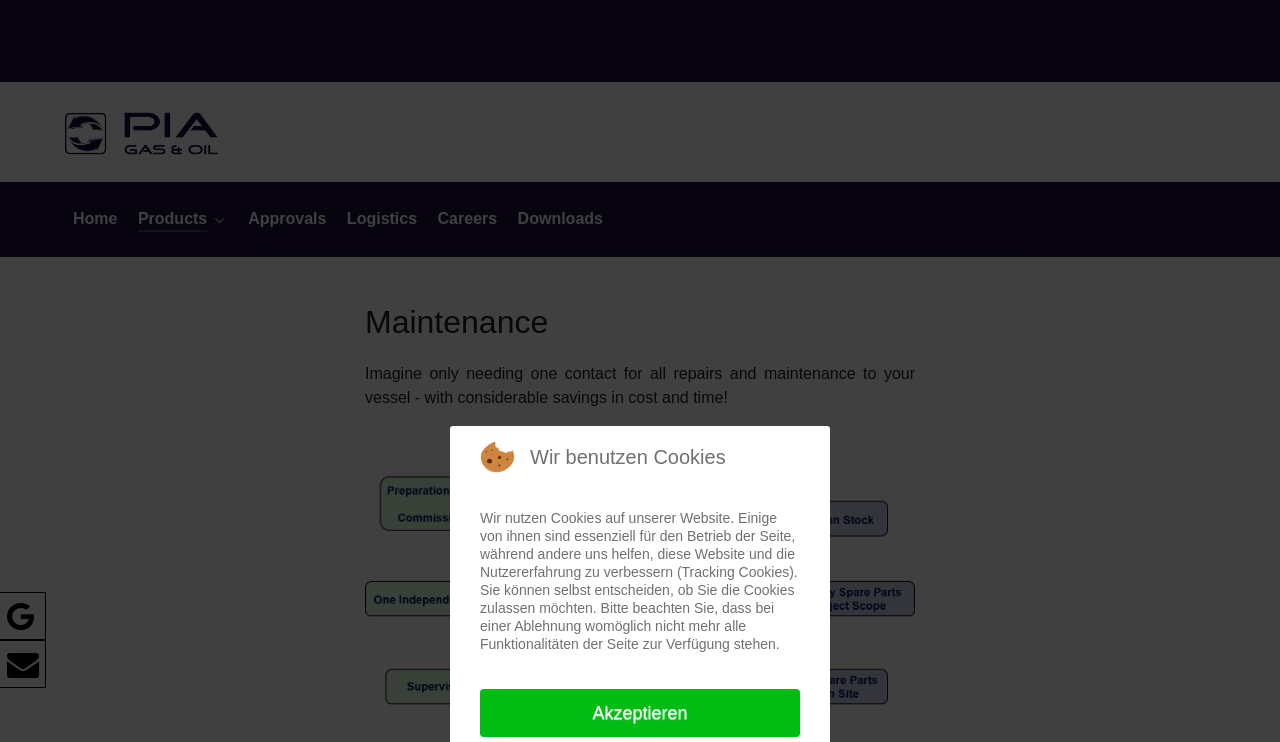Offer a detailed explanation of the webpage layout and contents.

The webpage appears to be a maintenance-related website, with a prominent heading "Maintenance" located near the top center of the page. Below this heading, there is a paragraph of text that describes the benefits of having a single contact for all vessel repairs and maintenance, resulting in cost and time savings.

At the top of the page, there is a navigation menu with several links, including "PROMETHEUS", "Home", "Products", "Approvals", "Logistics", "Careers", and "Downloads". These links are arranged horizontally, with "PROMETHEUS" on the left and "Downloads" on the right.

Near the bottom of the page, there is a notice about the use of cookies on the website. This notice is divided into two sections: a brief statement "Wir benutzen Cookies" (We use cookies) and a longer paragraph that explains the different types of cookies used, including essential and tracking cookies. The user is given the option to accept or decline the use of cookies, with a warning that declining may limit the functionality of the website. An "Akzeptieren" (Accept) link is provided below this notice.